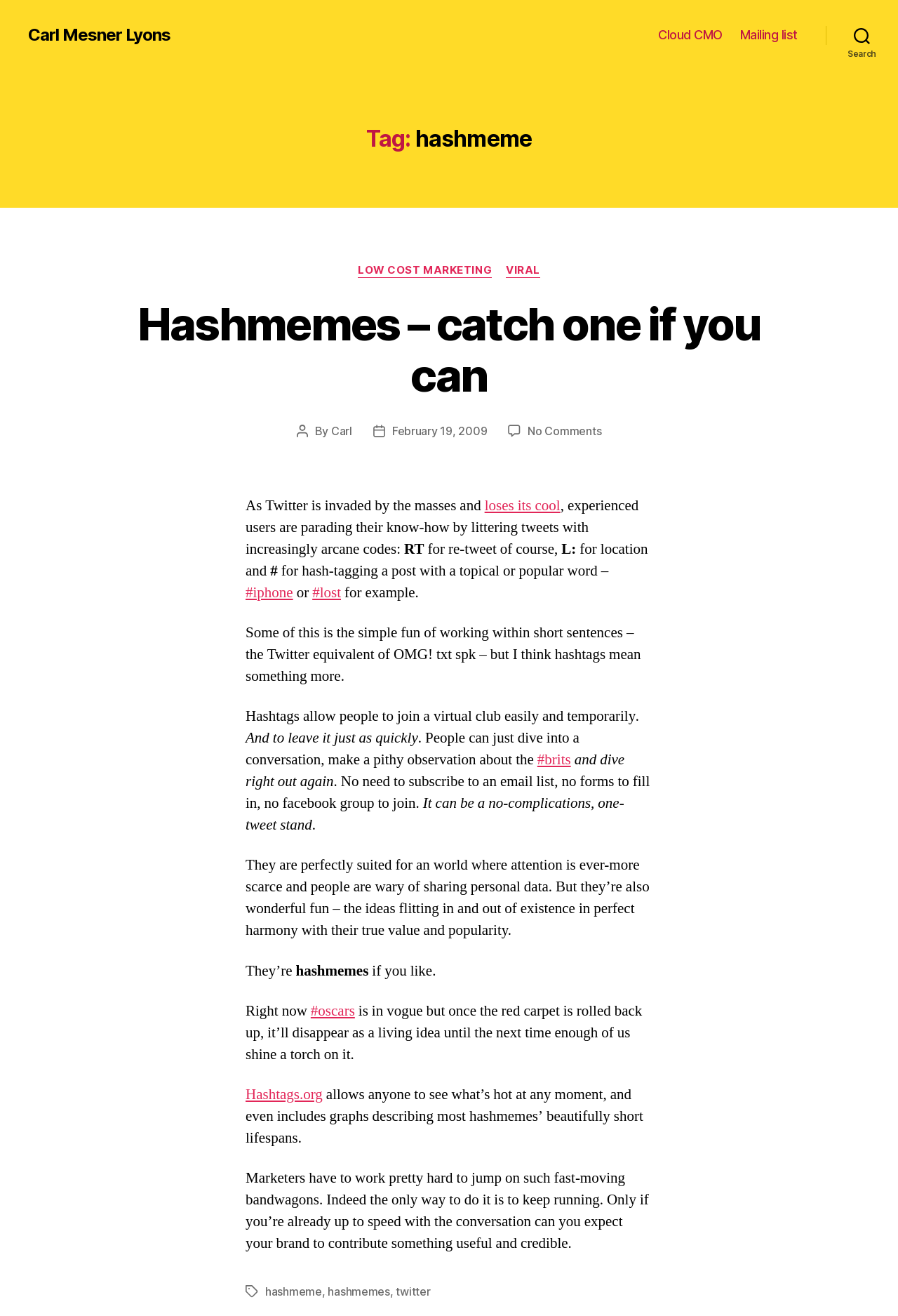Find the bounding box coordinates of the clickable element required to execute the following instruction: "Click on the 'Cloud CMO' link". Provide the coordinates as four float numbers between 0 and 1, i.e., [left, top, right, bottom].

[0.733, 0.021, 0.805, 0.032]